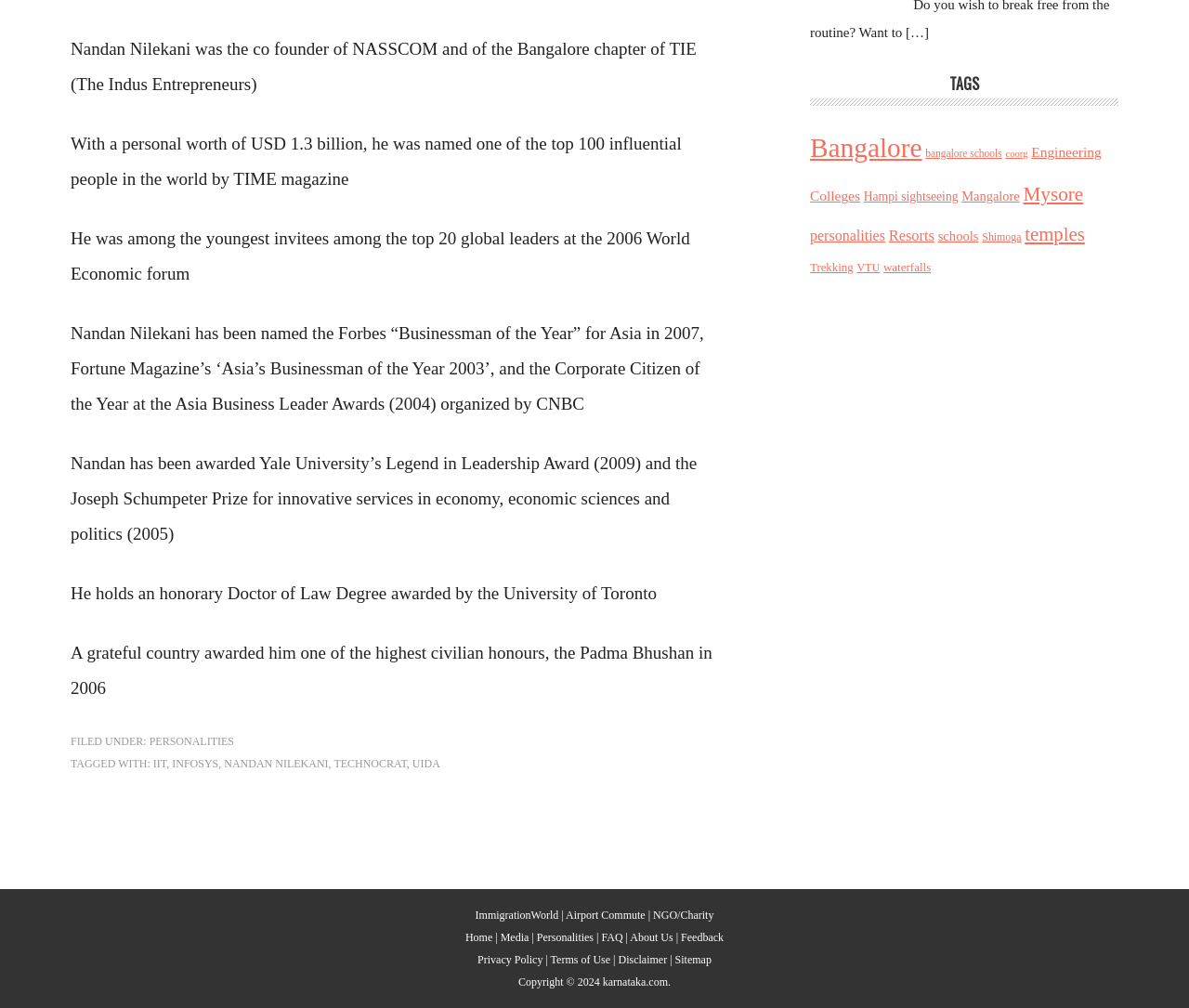Identify the bounding box coordinates for the region to click in order to carry out this instruction: "Click on the 'ImmigrationWorld' link". Provide the coordinates using four float numbers between 0 and 1, formatted as [left, top, right, bottom].

[0.4, 0.901, 0.47, 0.914]